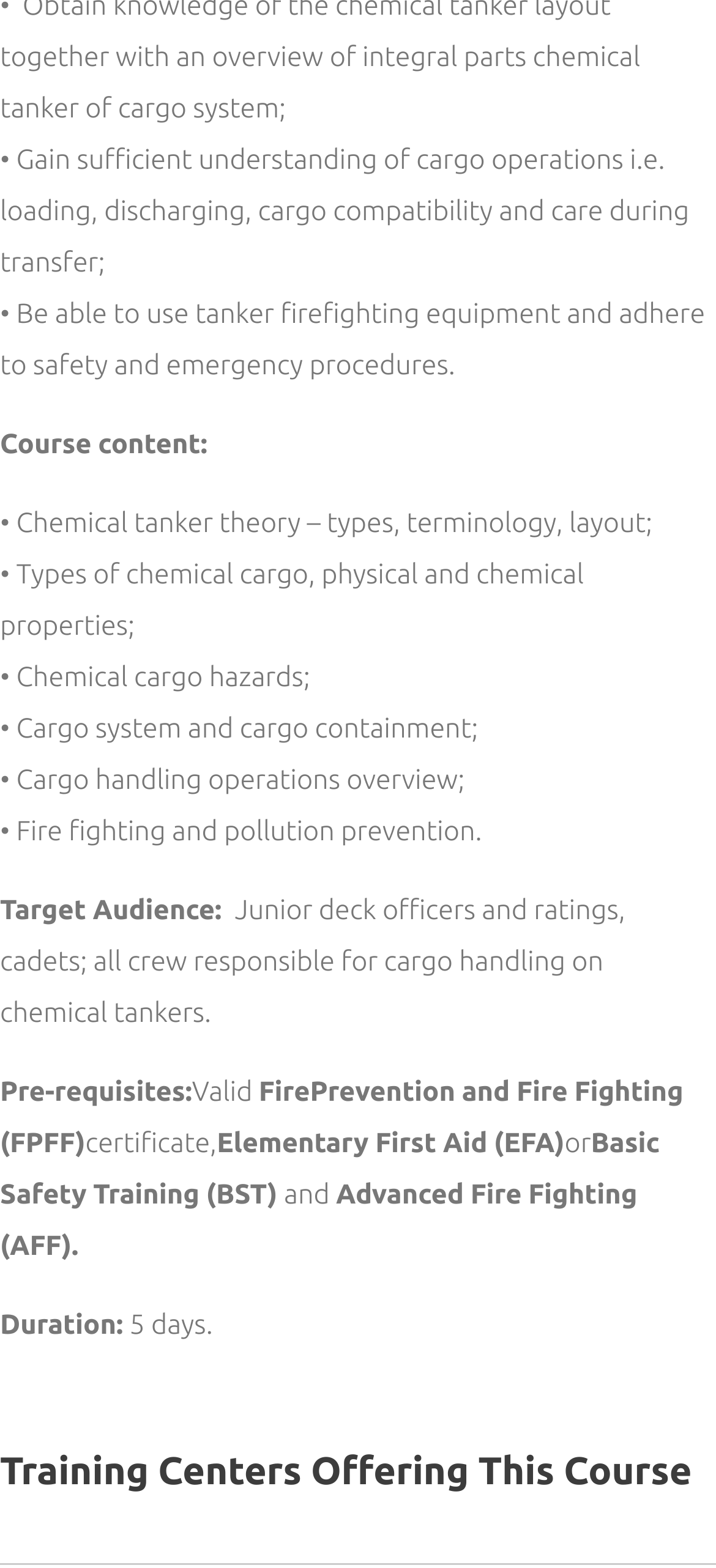Provide a one-word or short-phrase response to the question:
What is the course about?

Chemical tanker operations